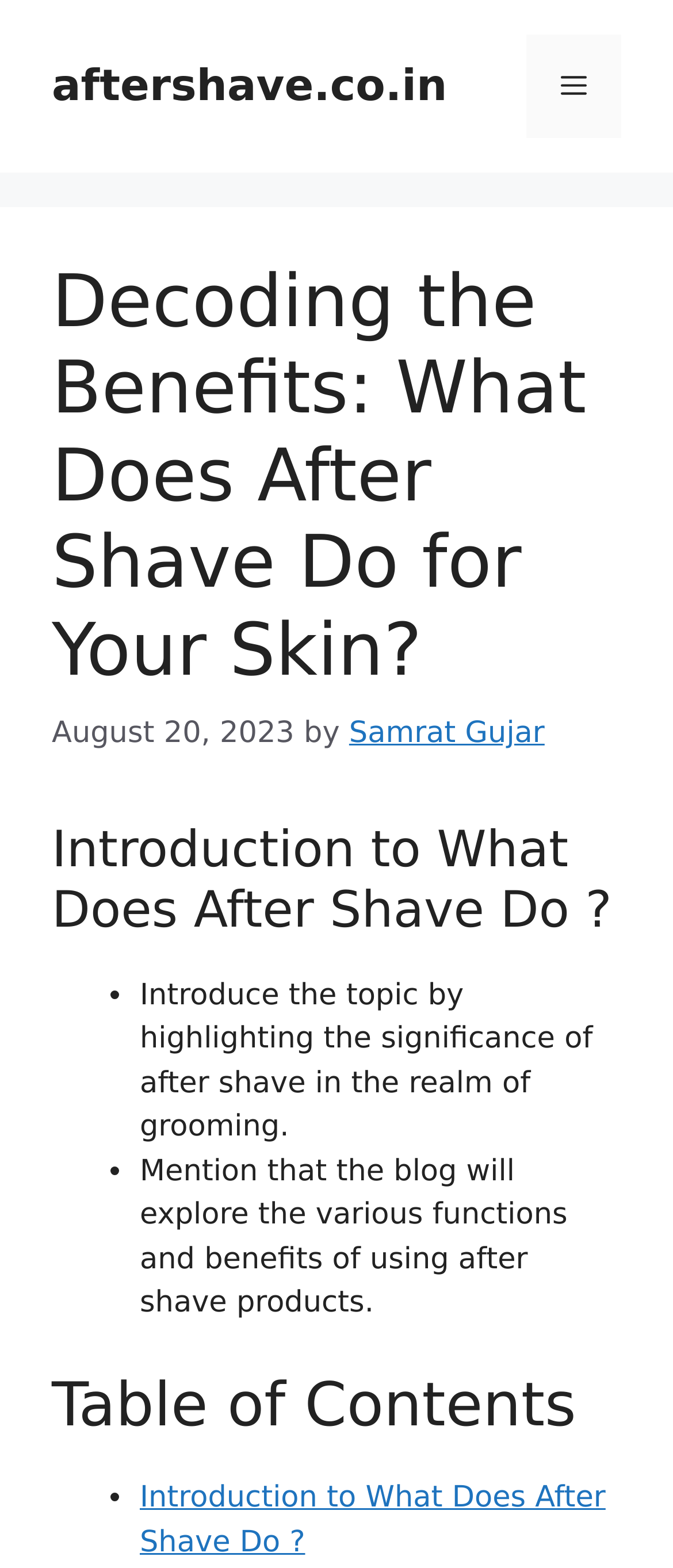What is the author of the article?
Provide a detailed and extensive answer to the question.

I found the author of the article by looking at the link element with the text 'Samrat Gujar' which is a child of the header element.